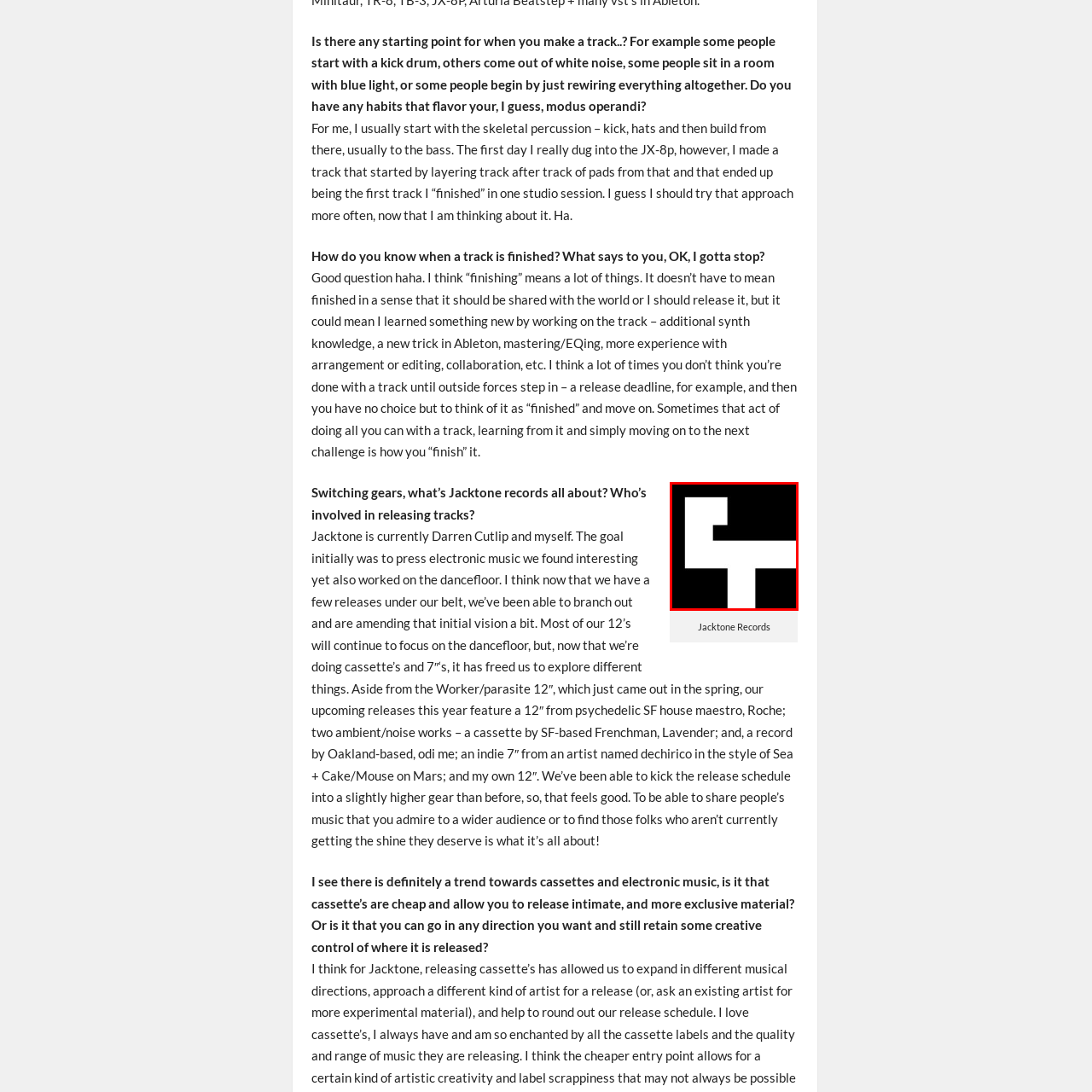Describe fully the image that is contained within the red bounding box.

This image showcases the logo of Jacktone Records, a label focused on releasing electronic music that is both artistically intriguing and suitable for dancefloors. The design features a minimalist white graphic set against a stark black background, symbolizing the label's modern and creative approach to music distribution. Jacktone Records represents a collaboration between two key figures in the electronic music scene, emphasizing a commitment to diverse releases, including 12-inch vinyl, cassettes, and 7-inch records. The logo encapsulates the essence of their mission—to share innovative music and provide a platform for artists who may not otherwise receive recognition.